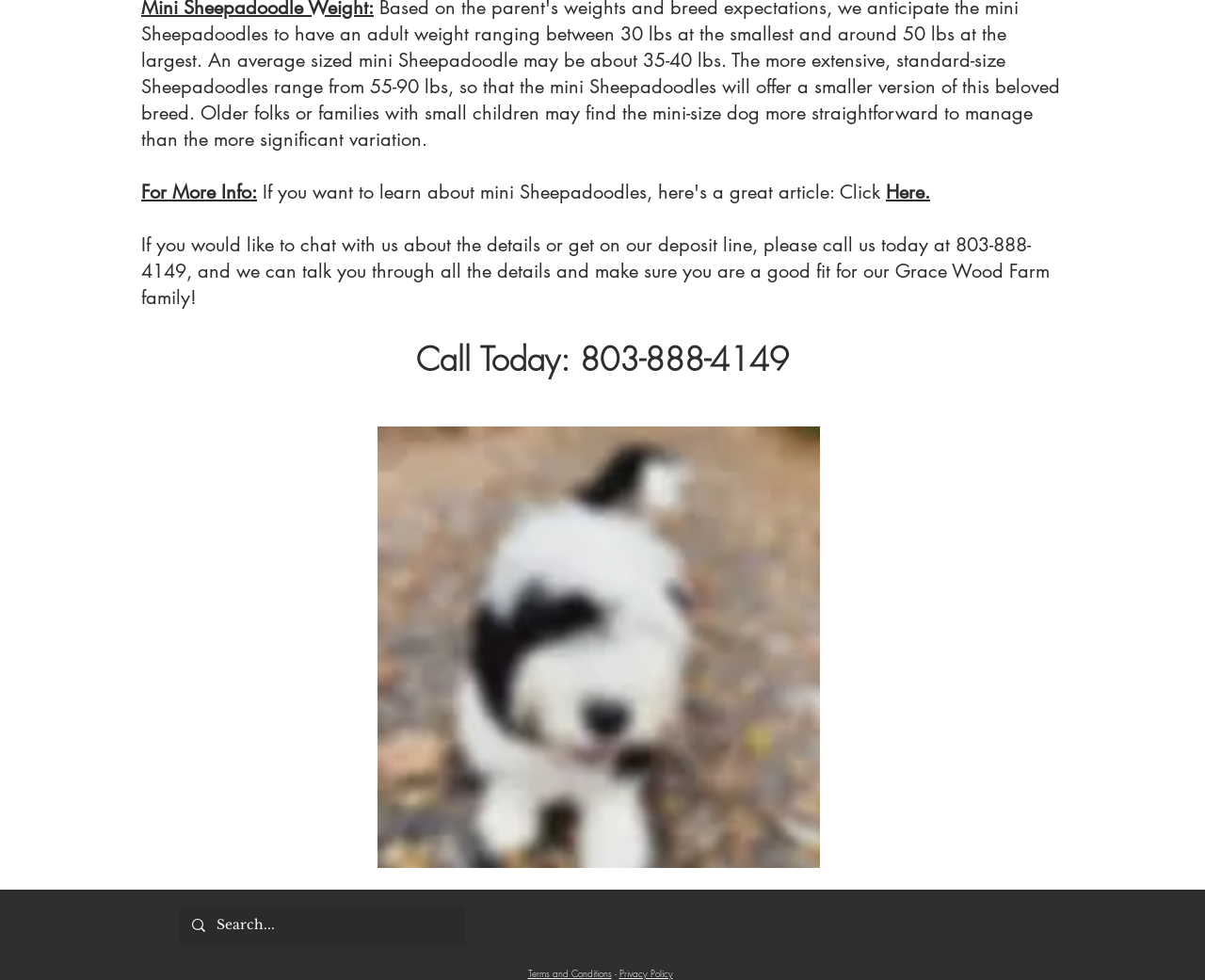What are the two links at the bottom of the page?
Please answer the question as detailed as possible based on the image.

The two links at the bottom of the page are 'Terms and Conditions' and 'Privacy Policy', which are likely related to the website's policies and legal information.